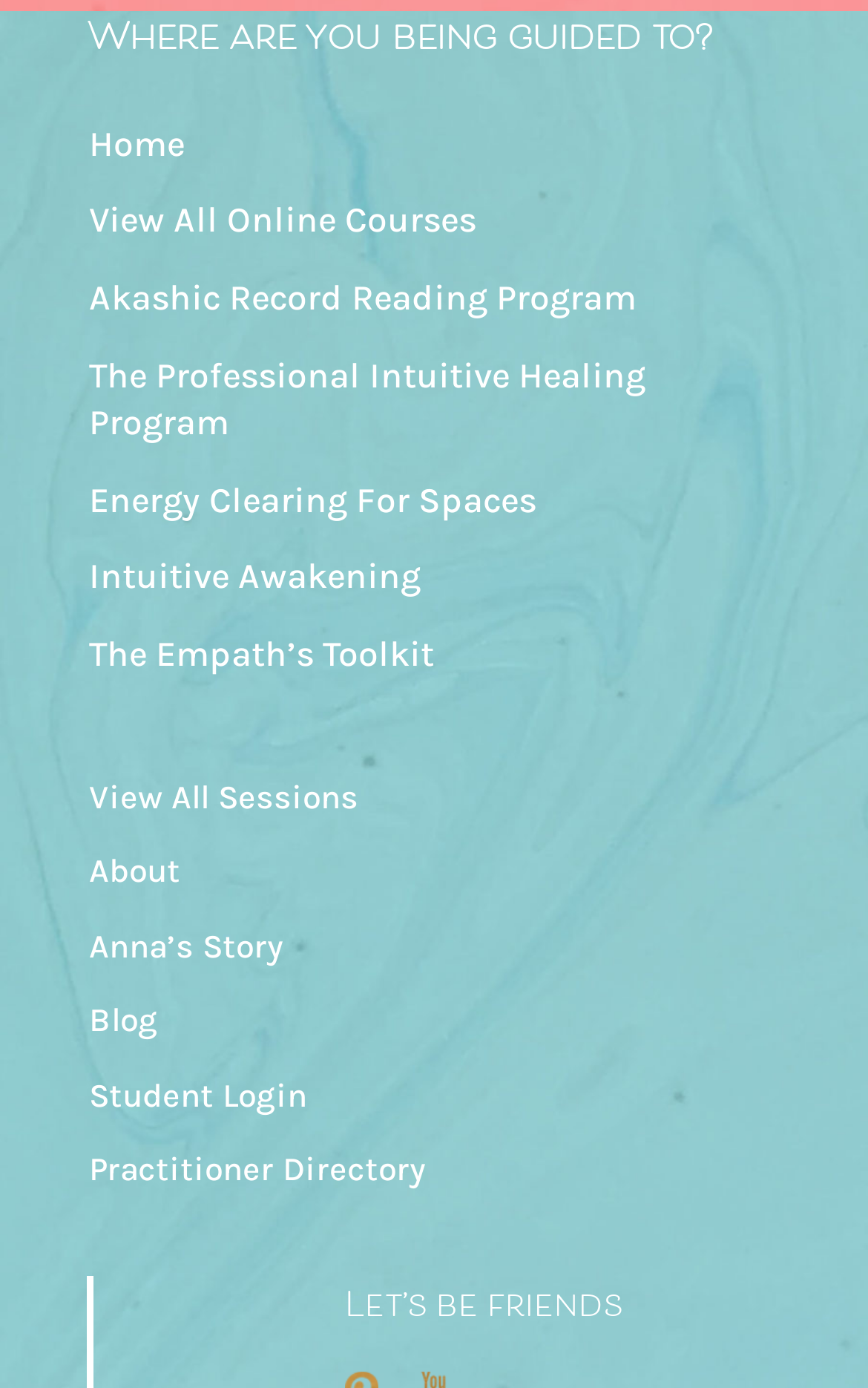Find and provide the bounding box coordinates for the UI element described here: "View All Sessions". The coordinates should be given as four float numbers between 0 and 1: [left, top, right, bottom].

[0.072, 0.549, 0.444, 0.602]